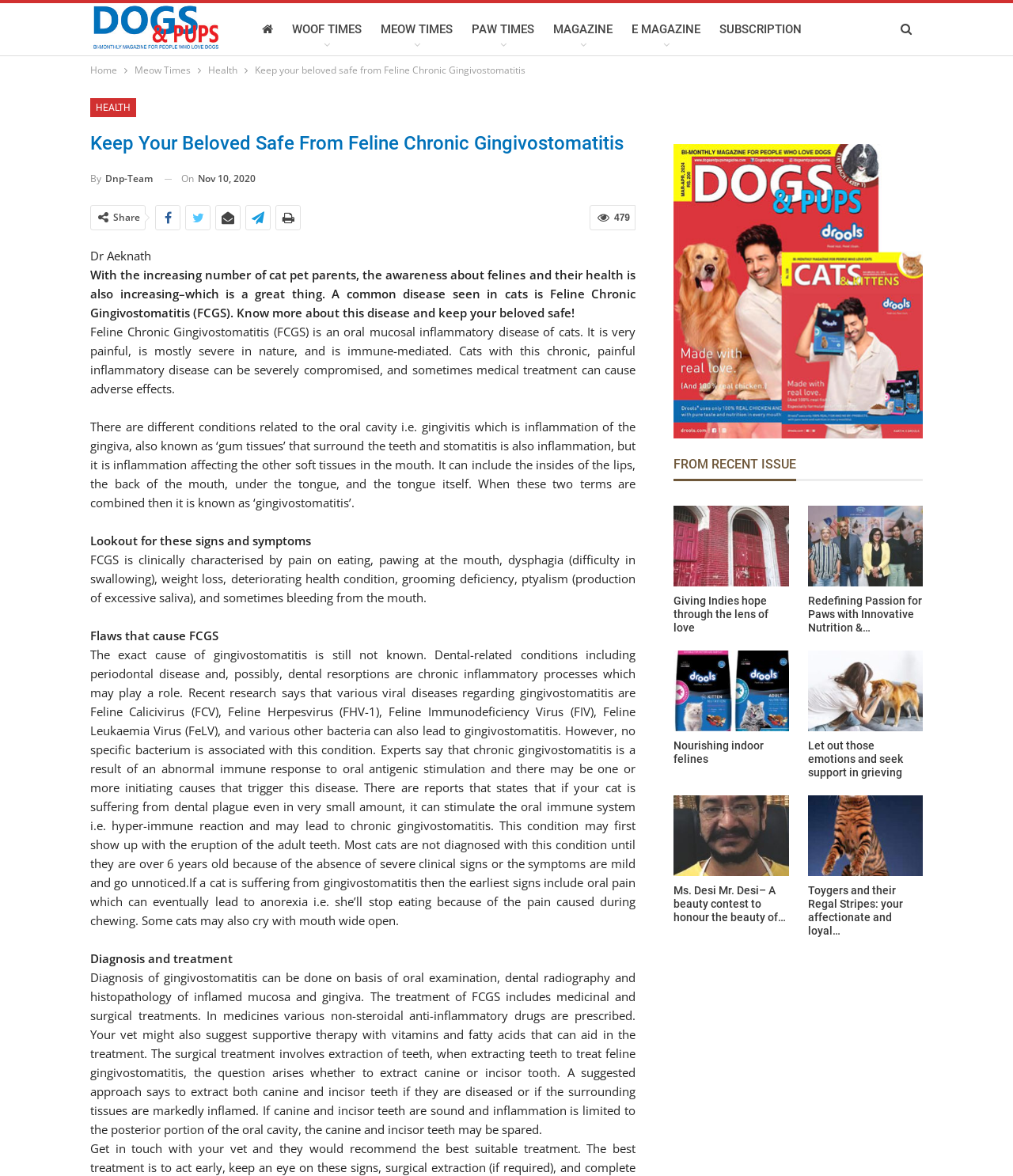Refer to the image and provide an in-depth answer to the question:
What is the name of the magazine?

The name of the magazine can be found in the top-left corner of the webpage, where it says 'Keep your beloved safe from Feline Chronic Gingivostomatitis - Dogs and Pups Magazine'.